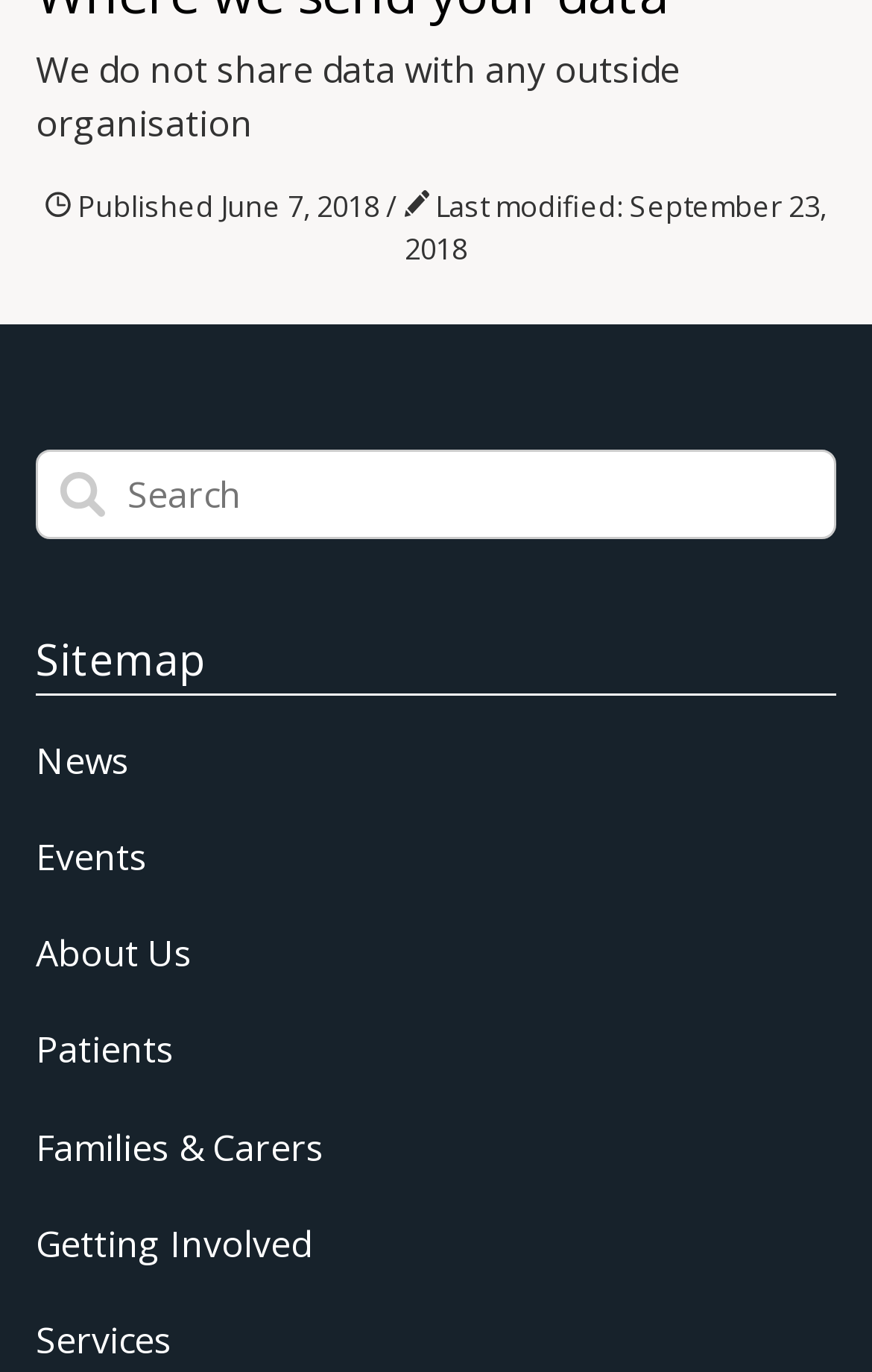Locate the bounding box coordinates of the region to be clicked to comply with the following instruction: "learn about us". The coordinates must be four float numbers between 0 and 1, in the form [left, top, right, bottom].

[0.041, 0.677, 0.221, 0.713]